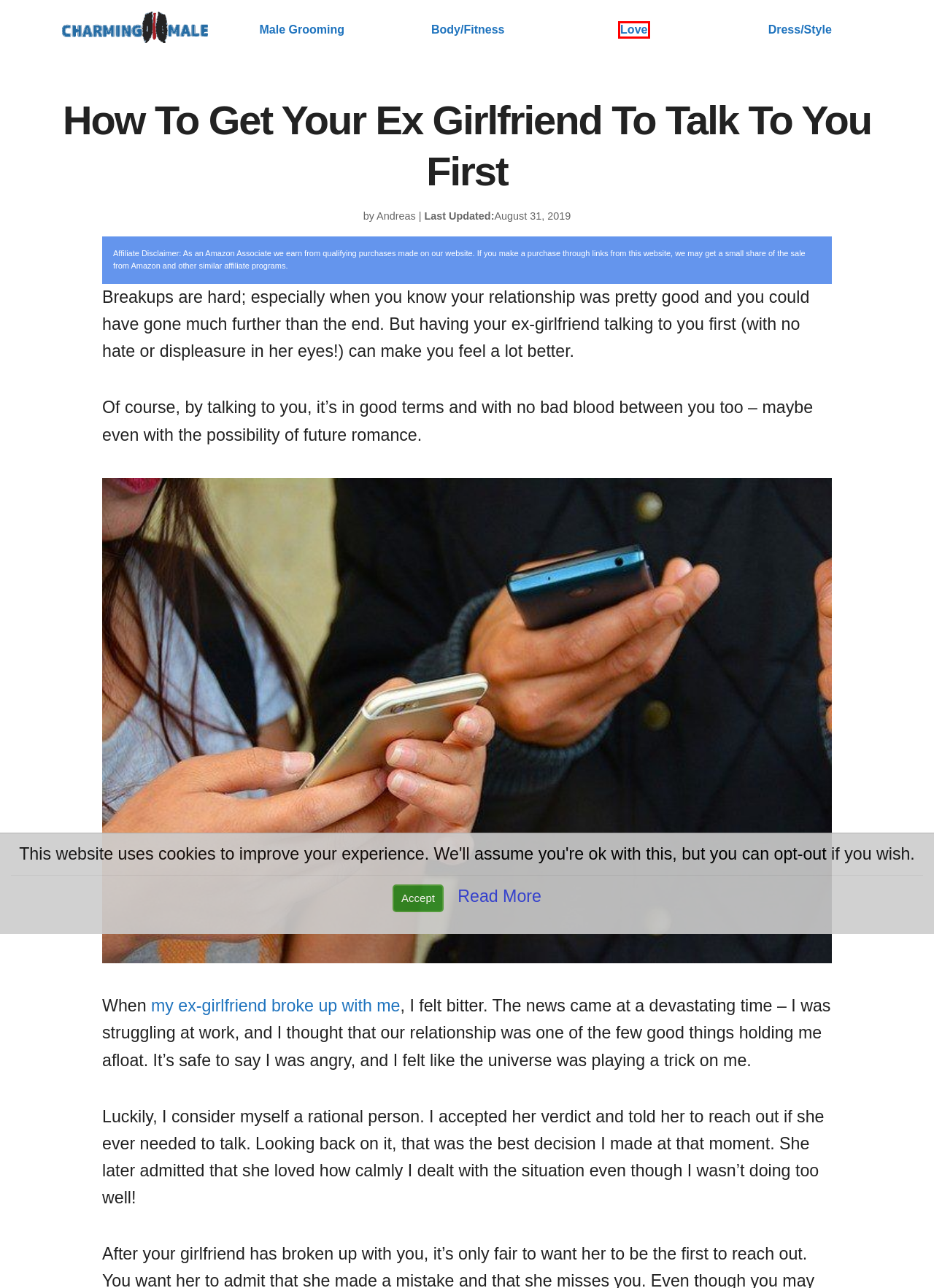Analyze the webpage screenshot with a red bounding box highlighting a UI element. Select the description that best matches the new webpage after clicking the highlighted element. Here are the options:
A. » Privacy Policy
B. » Disclosure
C. » PERSONAL GROOMING & CARE GUIDES
D. » LOVE GUIDES
E. » FITNESS GUIDES
F. » STYLE GUIDES
G. » How To Get Your Ex Girlfriend Back
H. » Resources

D